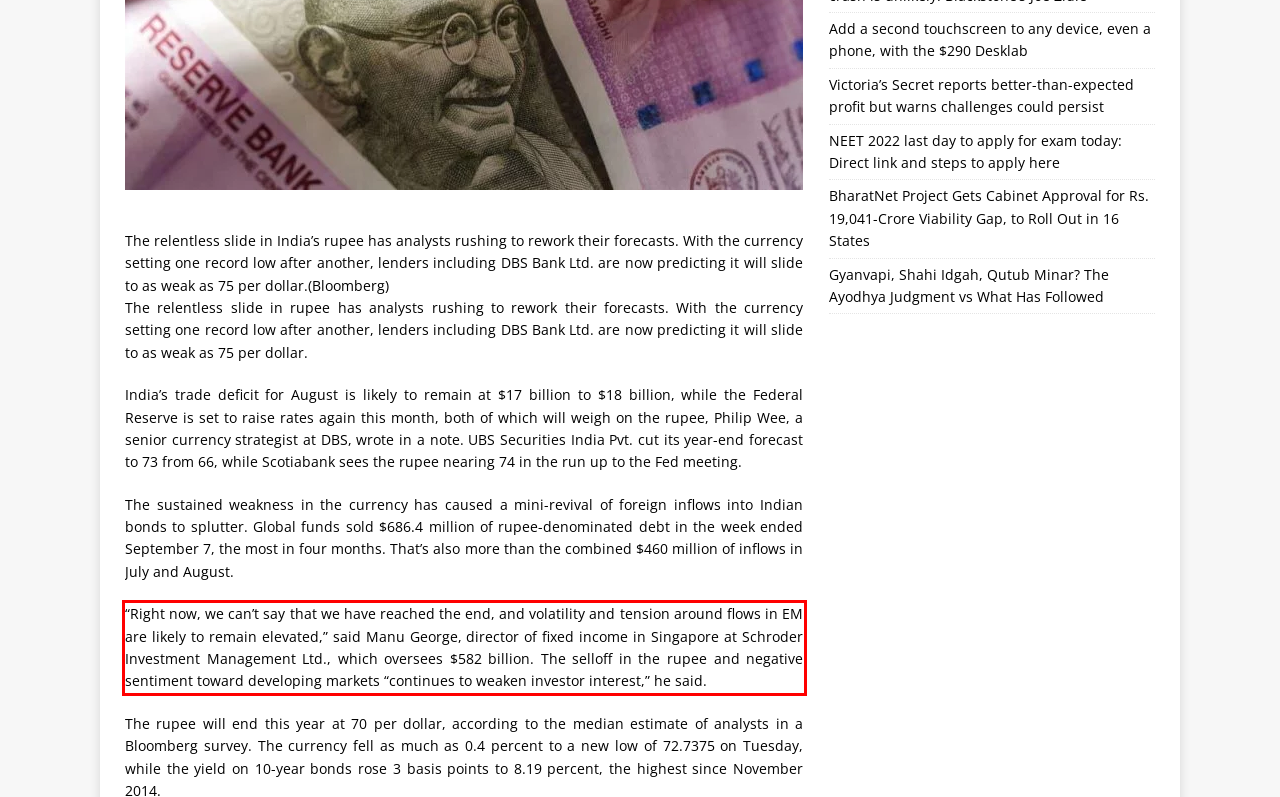Using the provided screenshot of a webpage, recognize the text inside the red rectangle bounding box by performing OCR.

“Right now, we can’t say that we have reached the end, and volatility and tension around flows in EM are likely to remain elevated,” said Manu George, director of fixed income in Singapore at Schroder Investment Management Ltd., which oversees $582 billion. The selloff in the rupee and negative sentiment toward developing markets “continues to weaken investor interest,” he said.